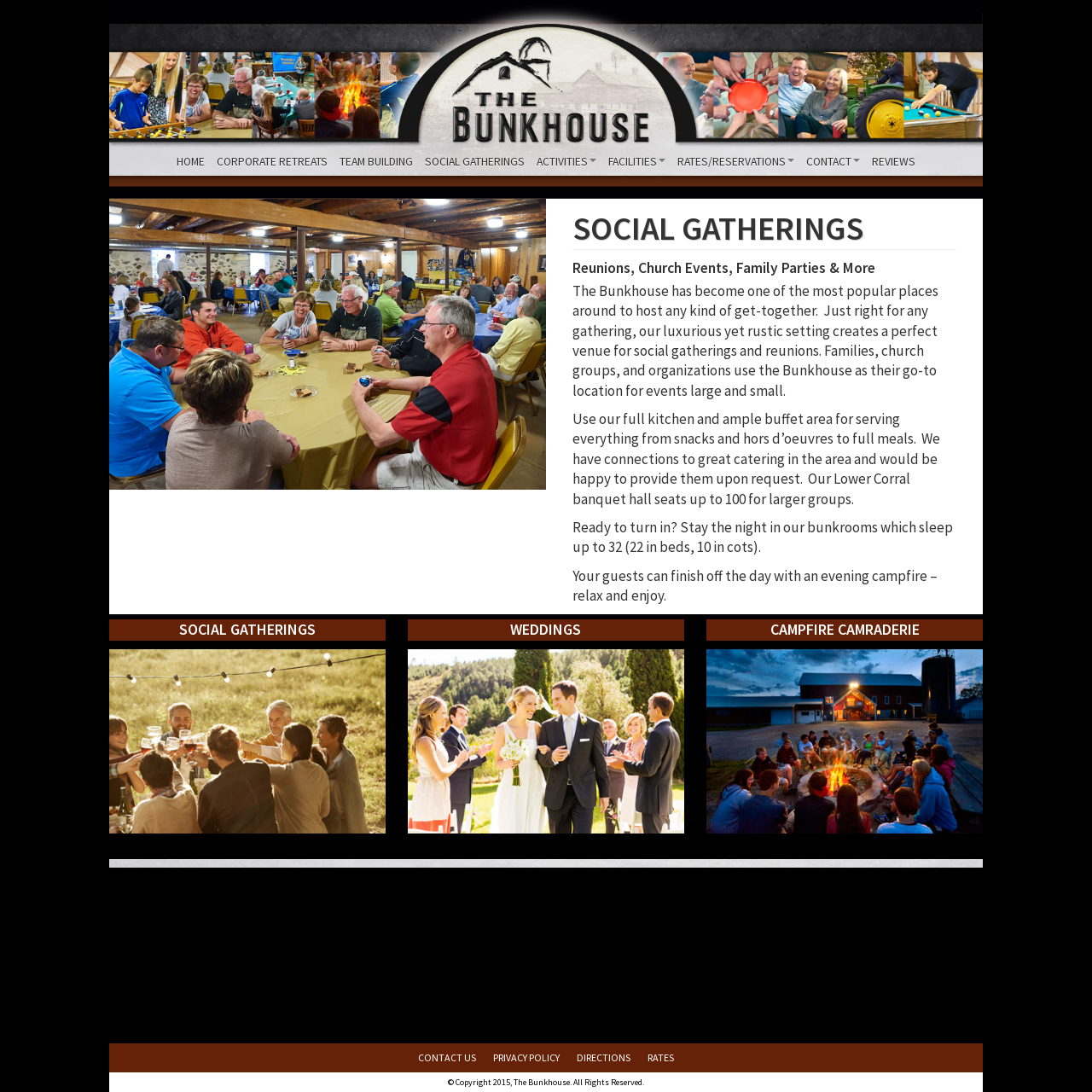Identify the bounding box coordinates for the UI element mentioned here: "Contact Us". Provide the coordinates as four float values between 0 and 1, i.e., [left, top, right, bottom].

[0.375, 0.956, 0.444, 0.982]